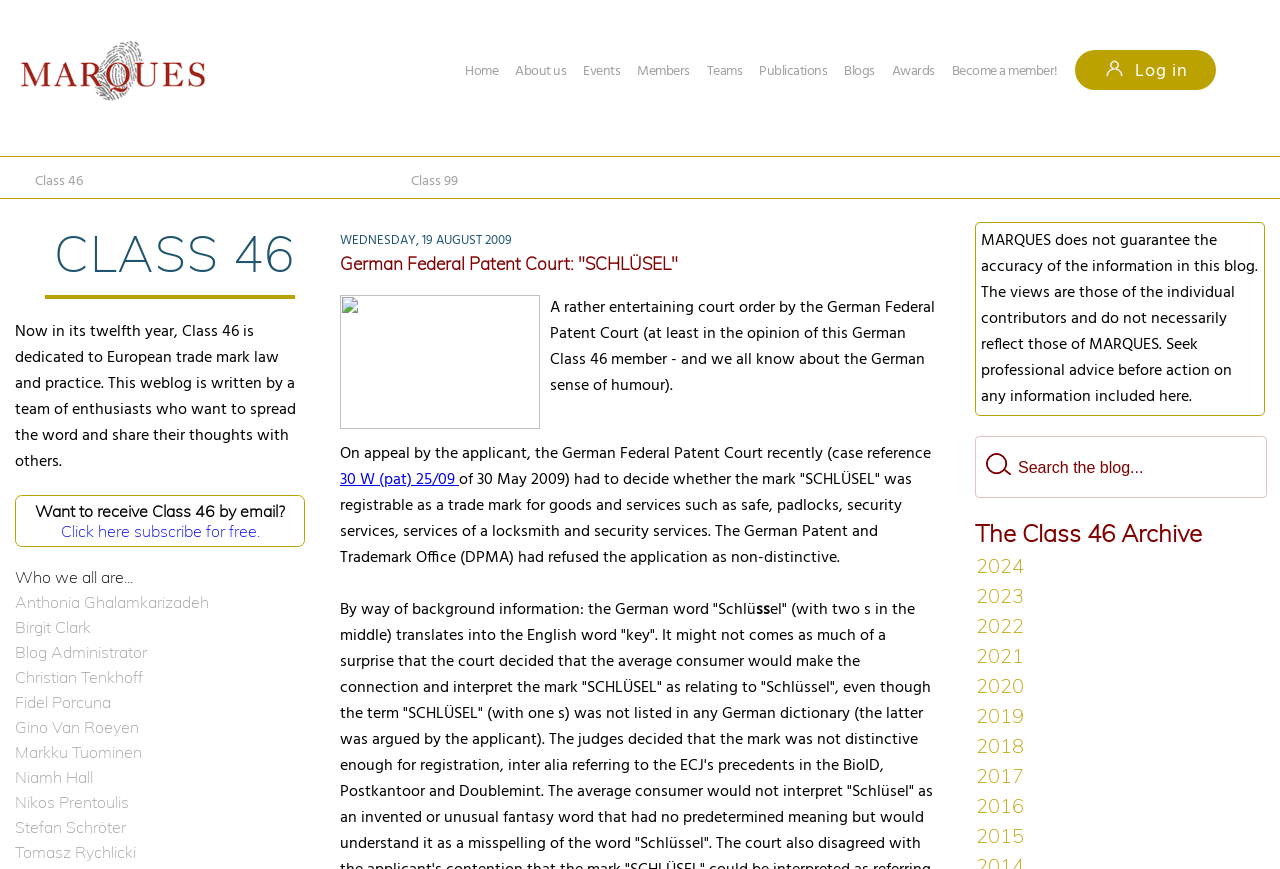Please determine the bounding box coordinates of the element's region to click in order to carry out the following instruction: "Click on the 'Home' link". The coordinates should be four float numbers between 0 and 1, i.e., [left, top, right, bottom].

[0.363, 0.069, 0.389, 0.096]